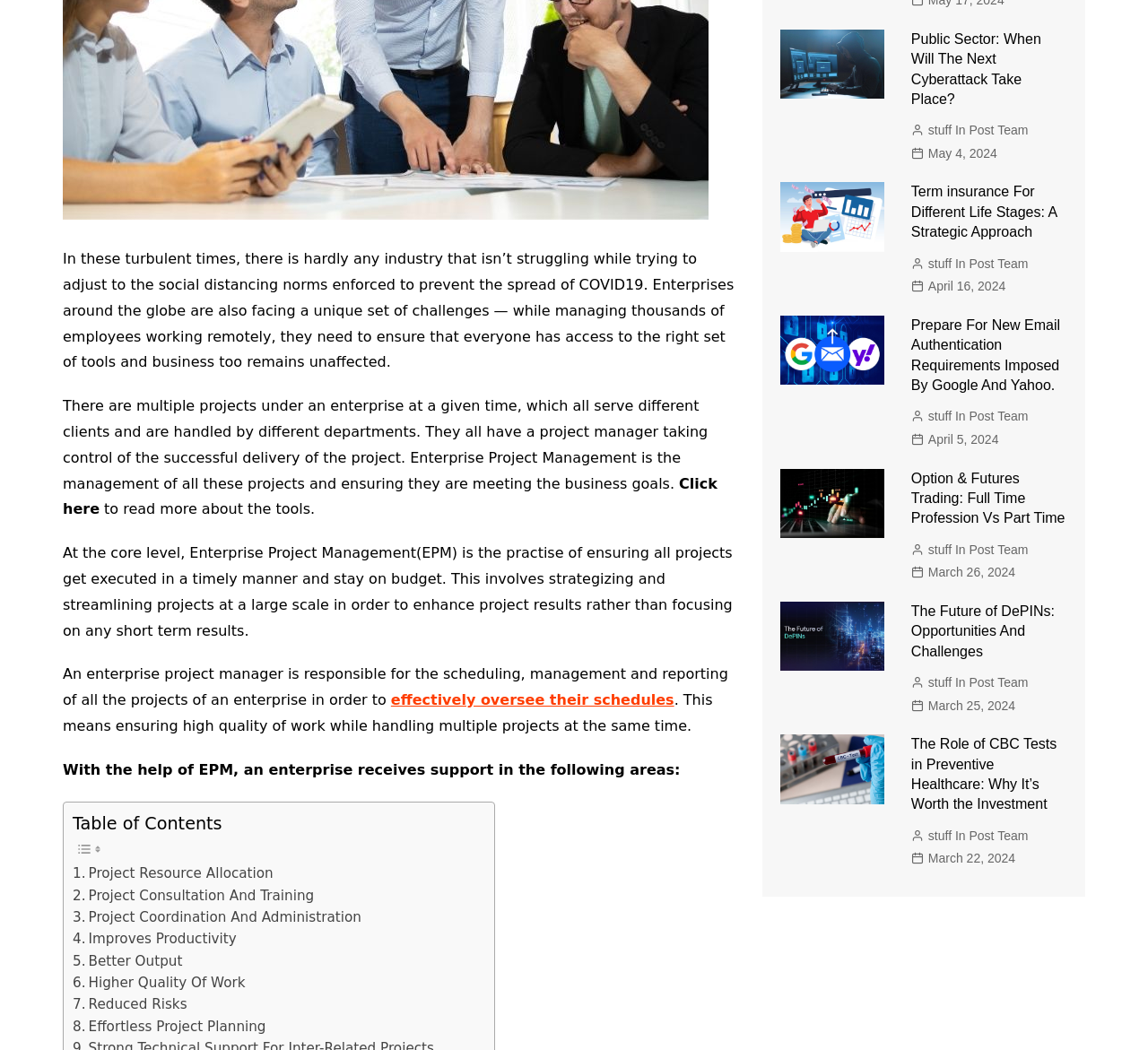Identify the bounding box for the element characterized by the following description: "Reduced Risks".

[0.063, 0.946, 0.163, 0.967]